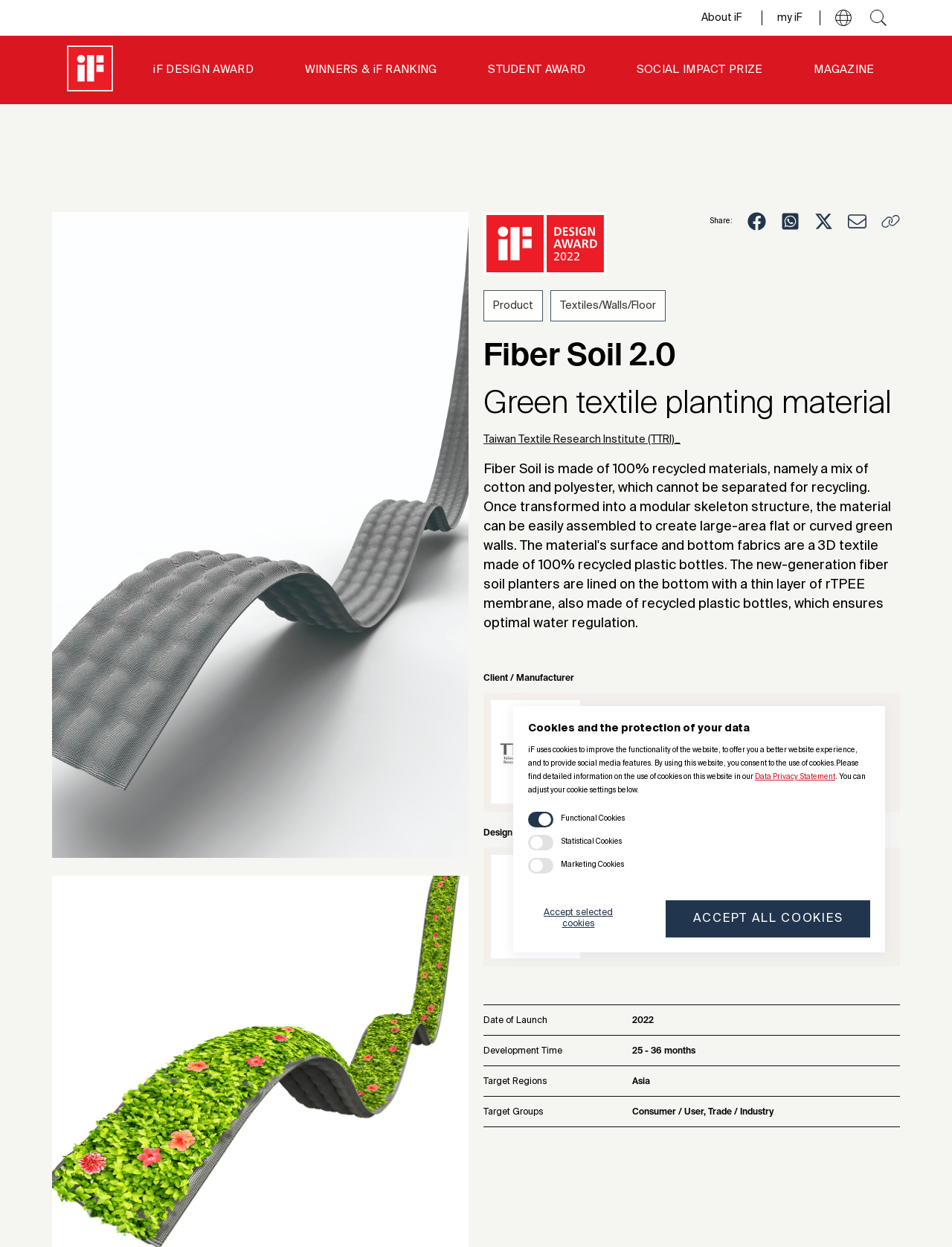Identify and generate the primary title of the webpage.

Fiber Soil 2.0